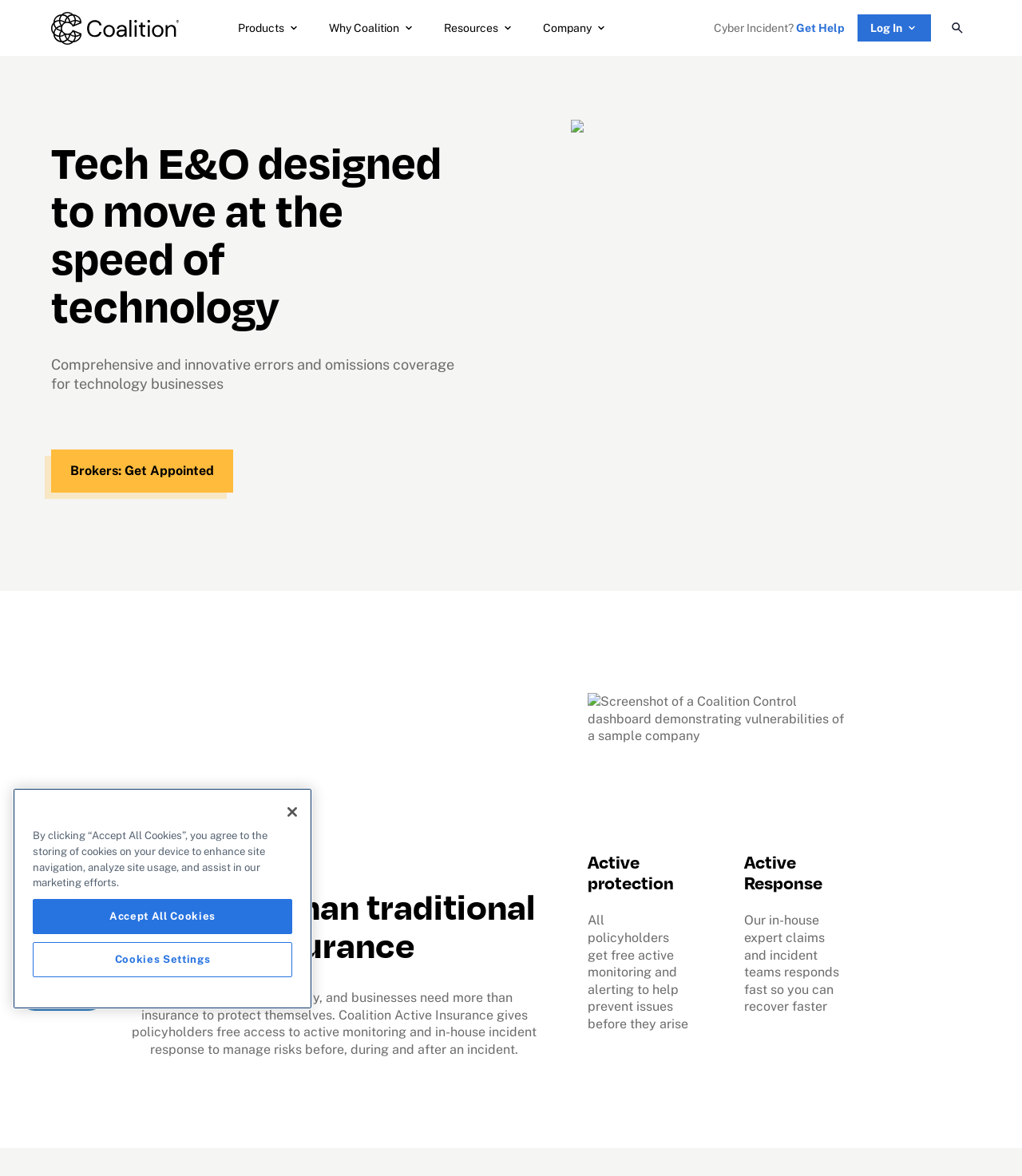Identify the bounding box coordinates of the clickable region to carry out the given instruction: "Get help for a cyber incident".

[0.779, 0.018, 0.827, 0.029]